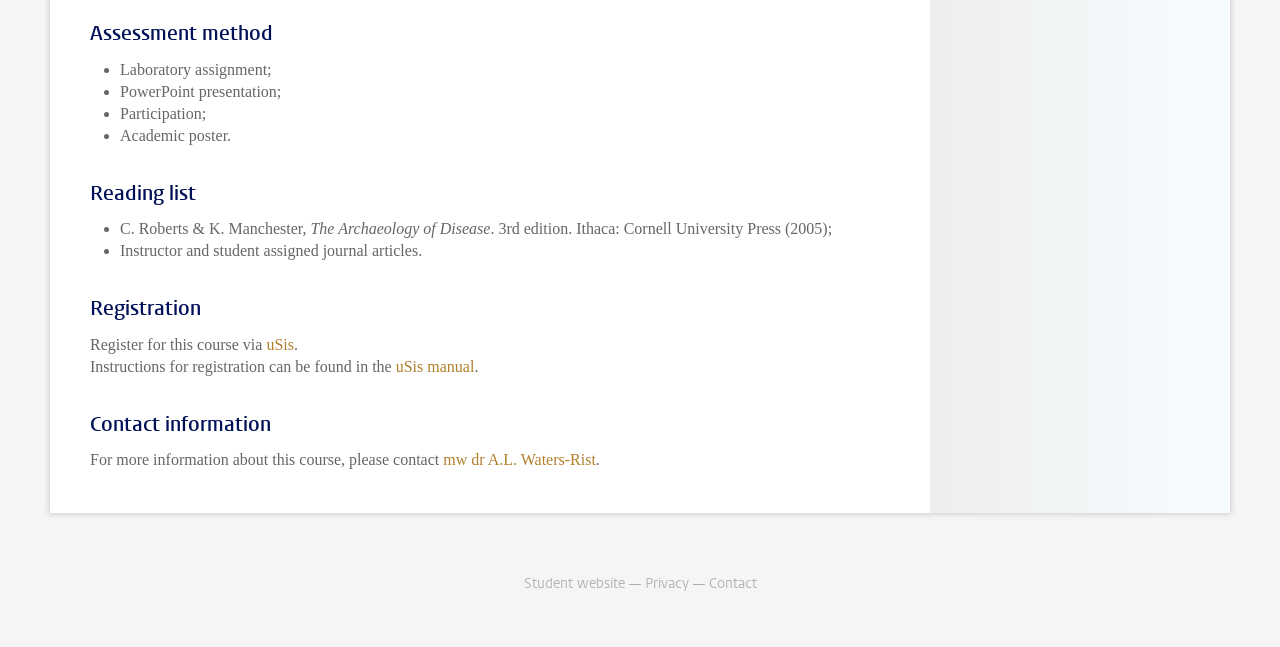Who is the contact person for this course?
Refer to the image and give a detailed answer to the query.

The contact person for this course is mw dr A.L. Waters-Rist, which is mentioned under the 'Contact information' heading.